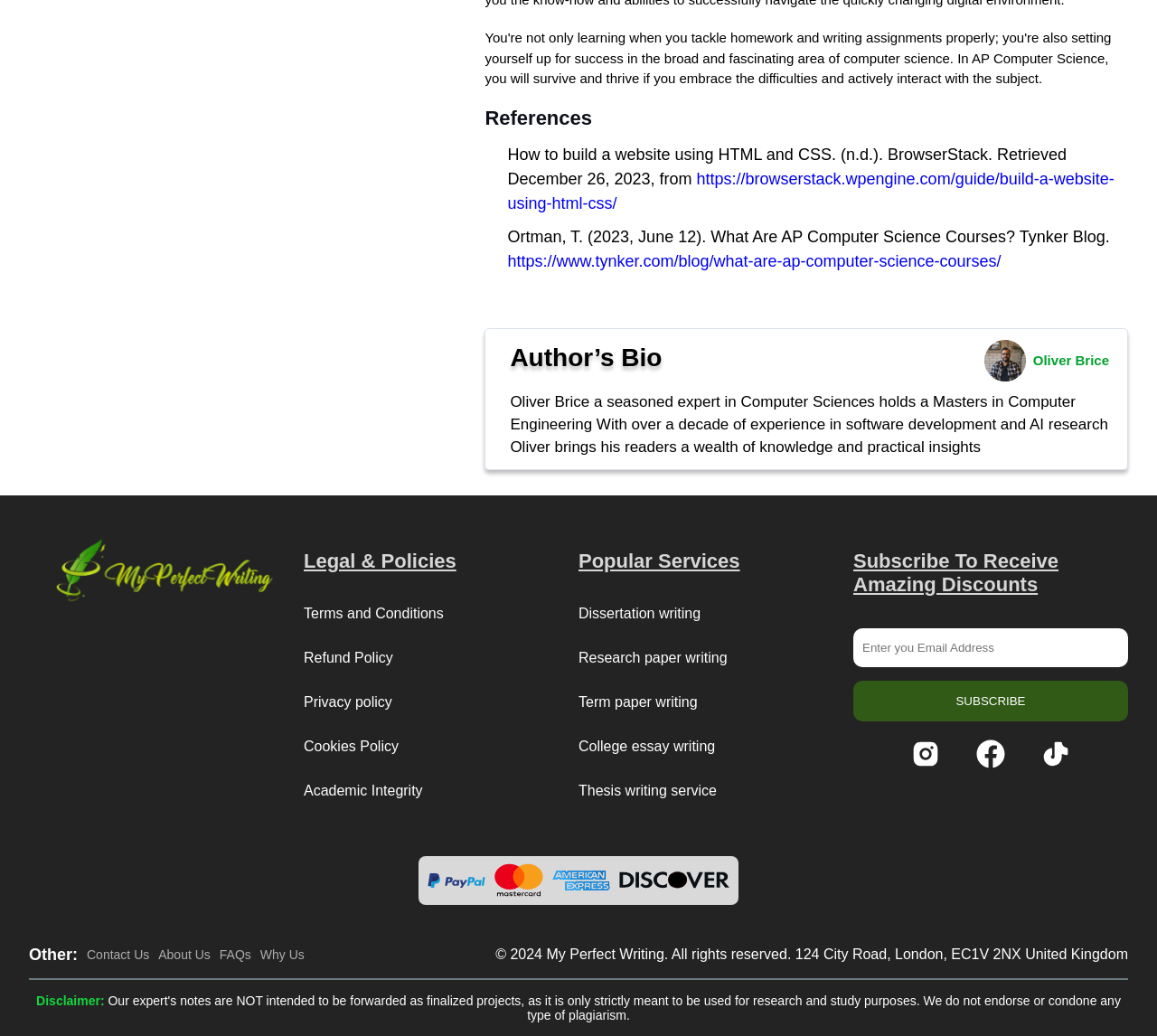Using a single word or phrase, answer the following question: 
What is the topic of the first reference?

Building a website using HTML and CSS